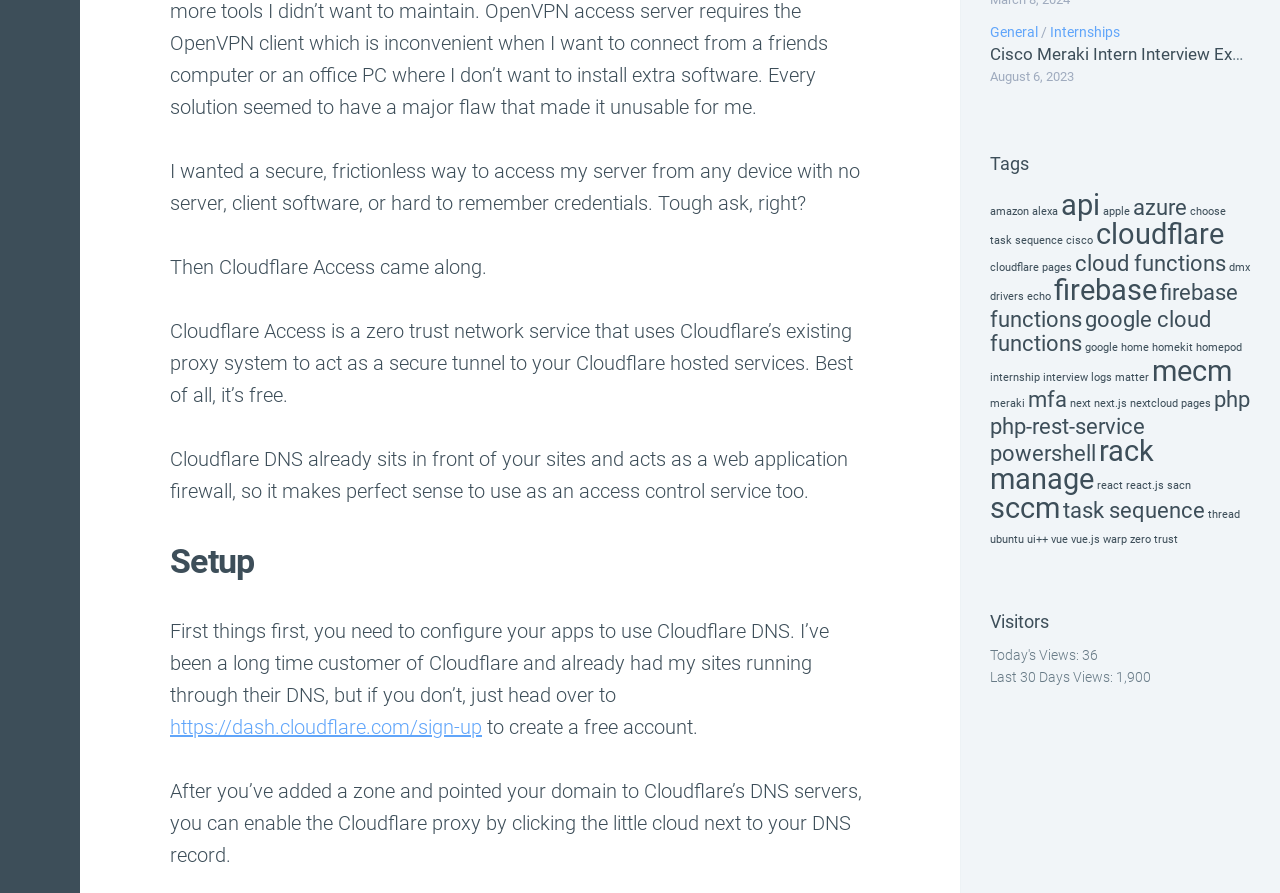What is the number of views mentioned on the webpage for the last 30 days?
Based on the screenshot, answer the question with a single word or phrase.

1,900